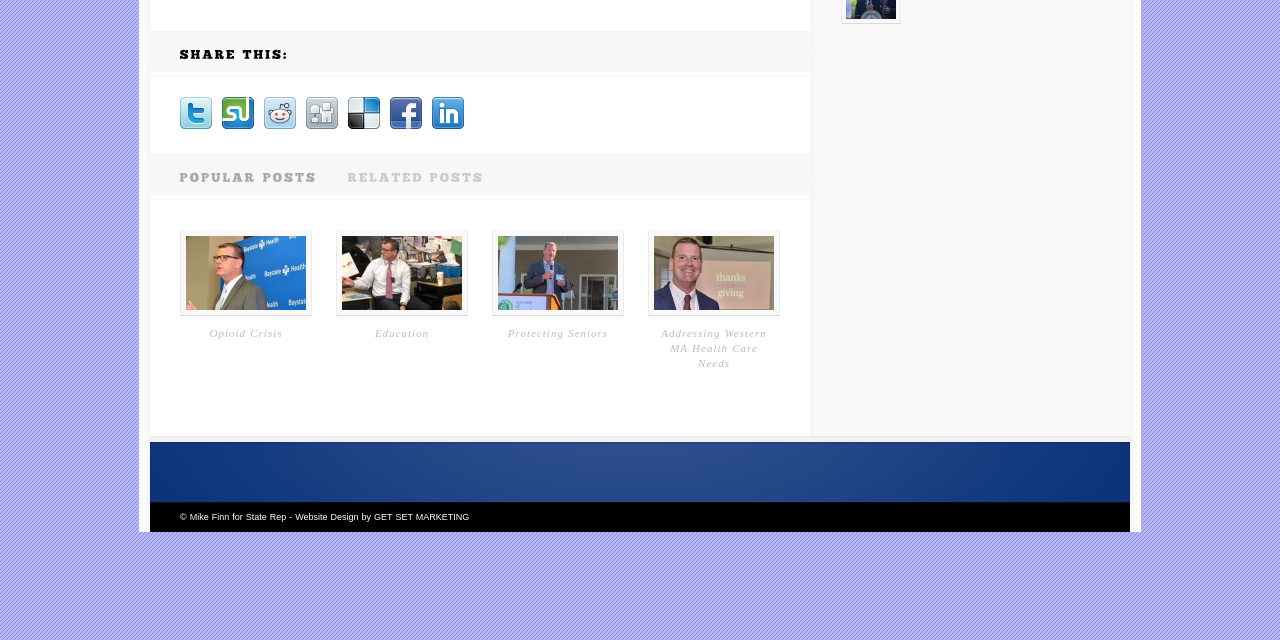Identify the bounding box coordinates for the UI element that matches this description: "Protecting Seniors".

[0.384, 0.502, 0.488, 0.541]